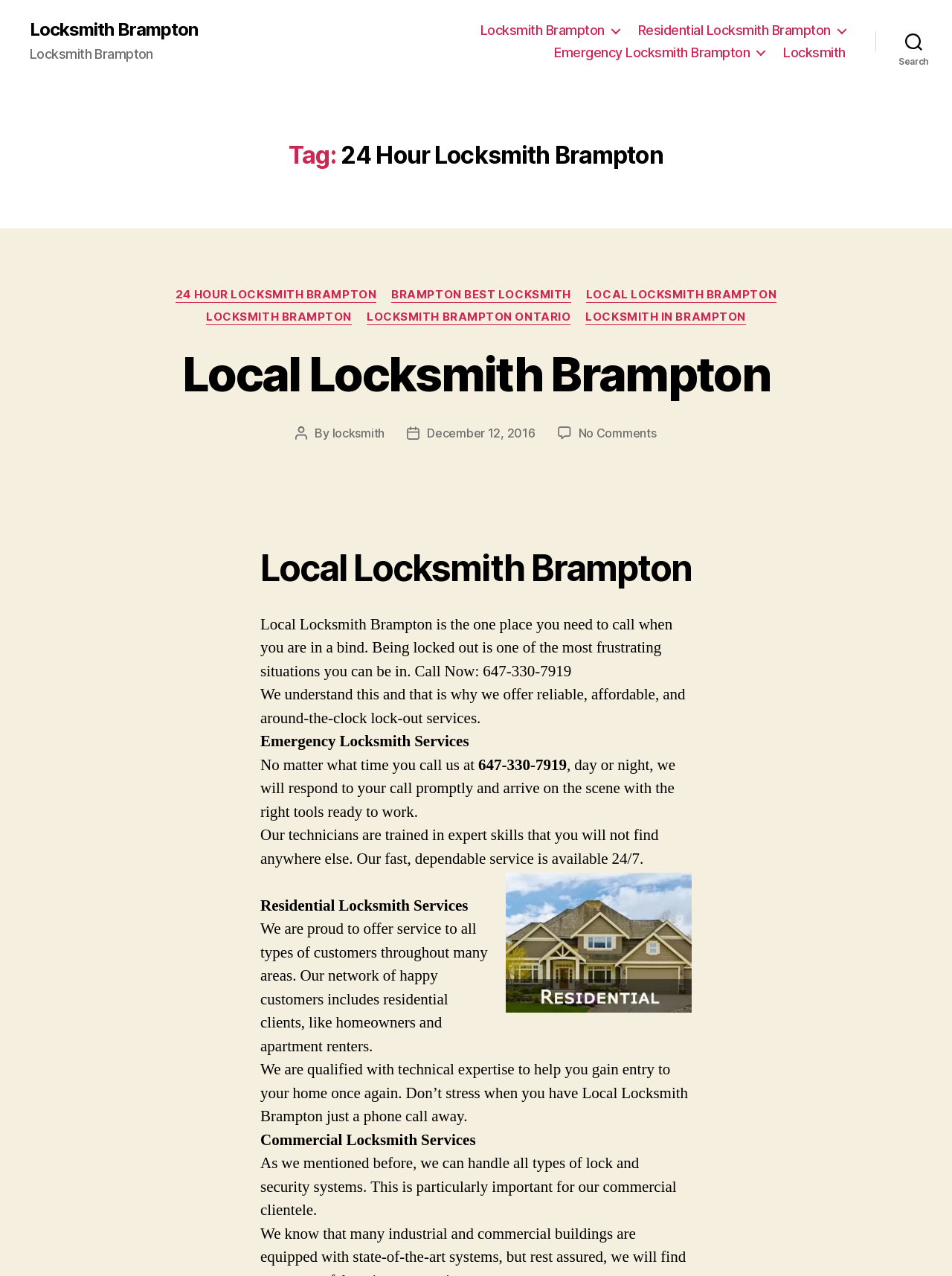From the given element description: "Locksmith Brampton", find the bounding box for the UI element. Provide the coordinates as four float numbers between 0 and 1, in the order [left, top, right, bottom].

[0.505, 0.017, 0.651, 0.03]